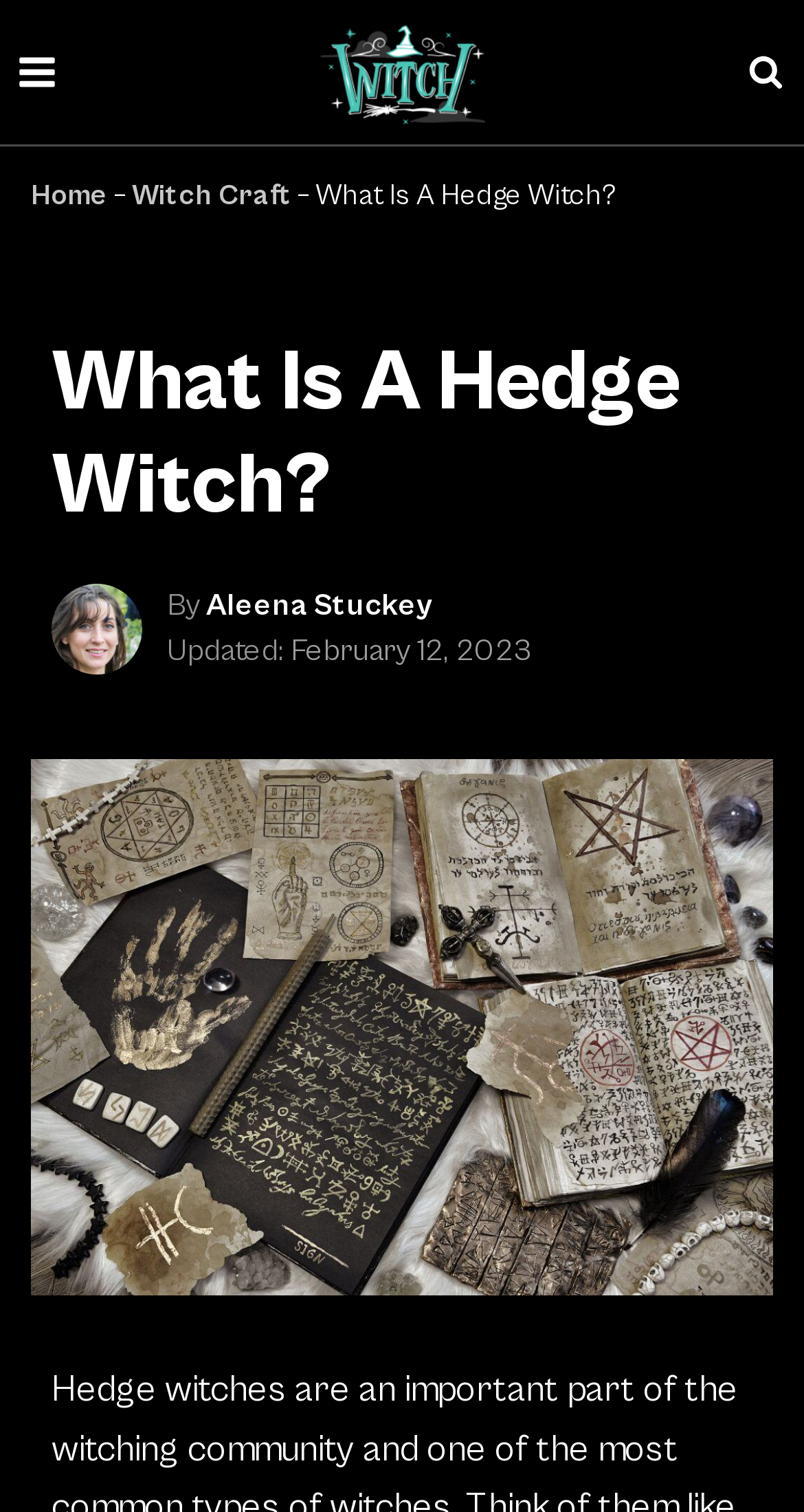When was the article last updated?
Based on the image, respond with a single word or phrase.

February 12, 2023